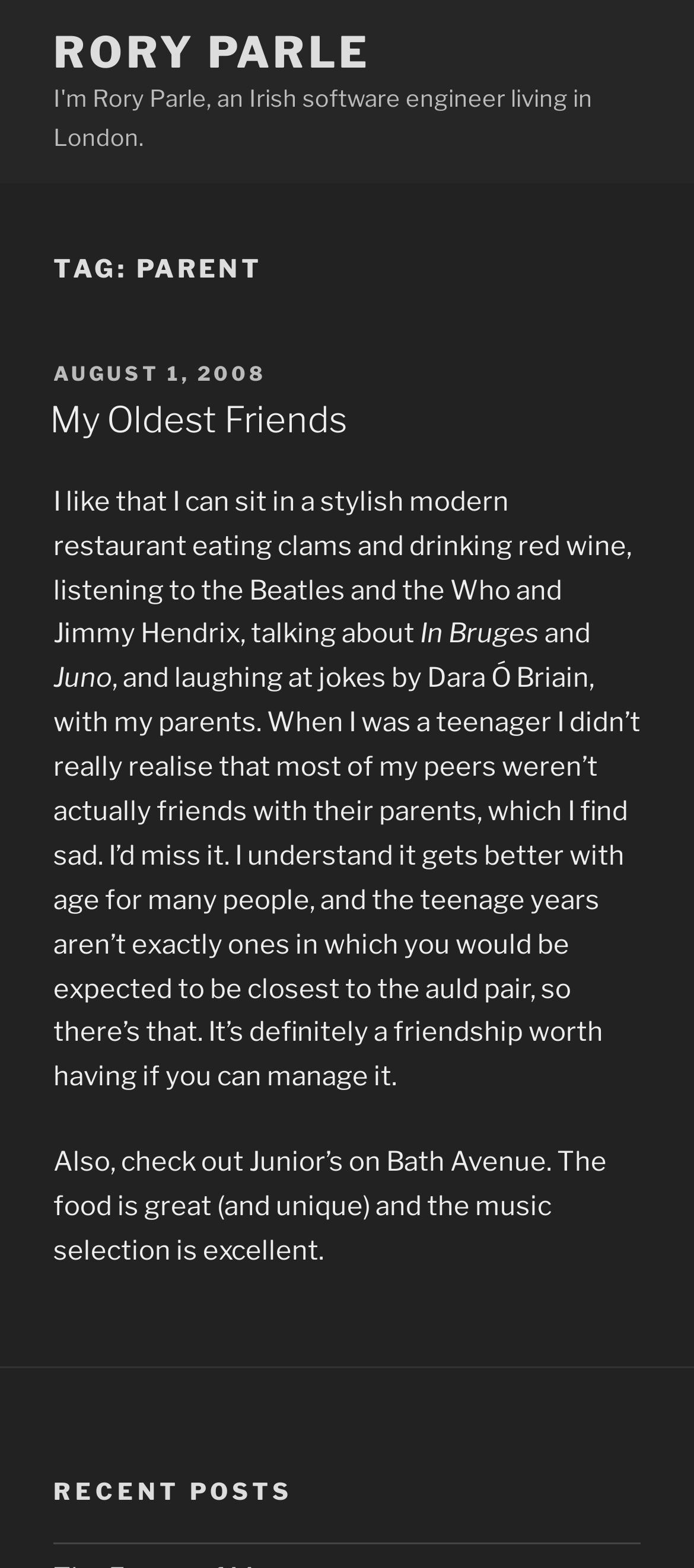Based on the visual content of the image, answer the question thoroughly: What is the date of the post?

I determined the date of the post by looking at the link element with the text 'AUGUST 1, 2008' which is a child of the HeaderAsNonLandmark element.